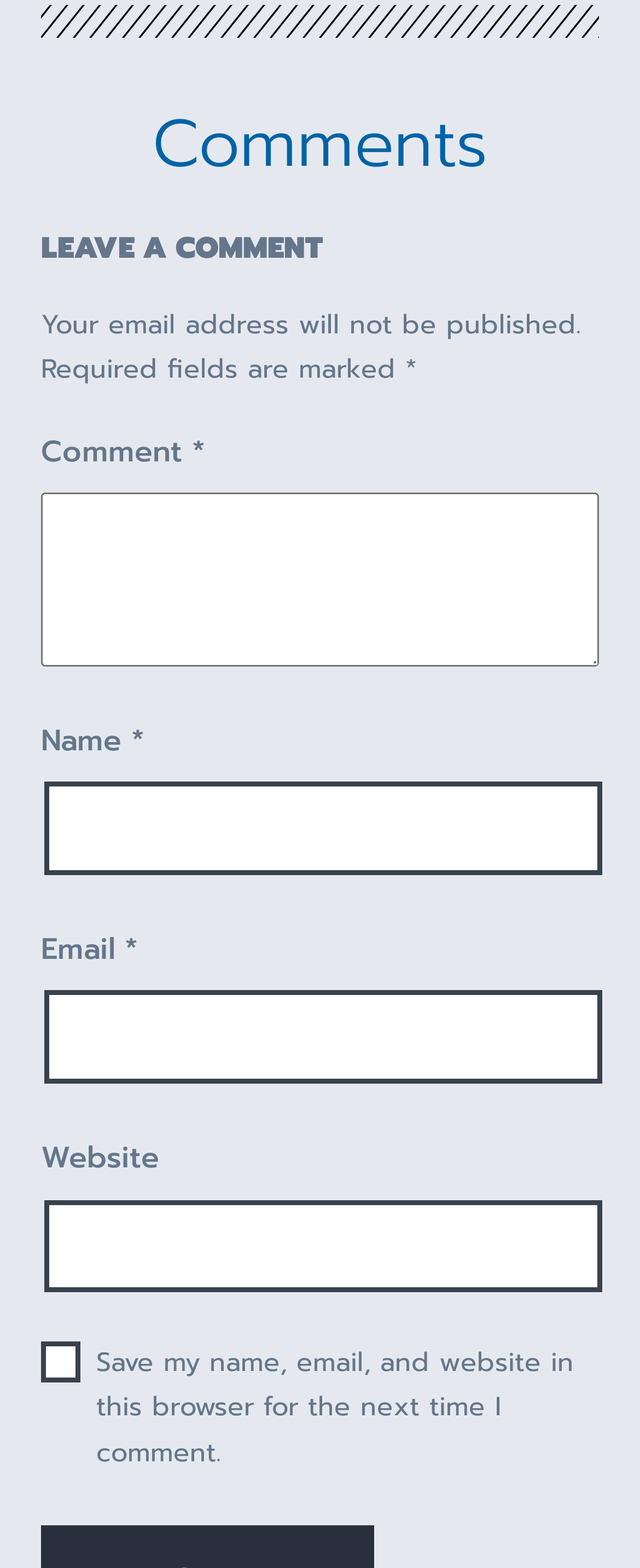What is required to leave a comment?
Give a one-word or short phrase answer based on the image.

Name, Email, Comment